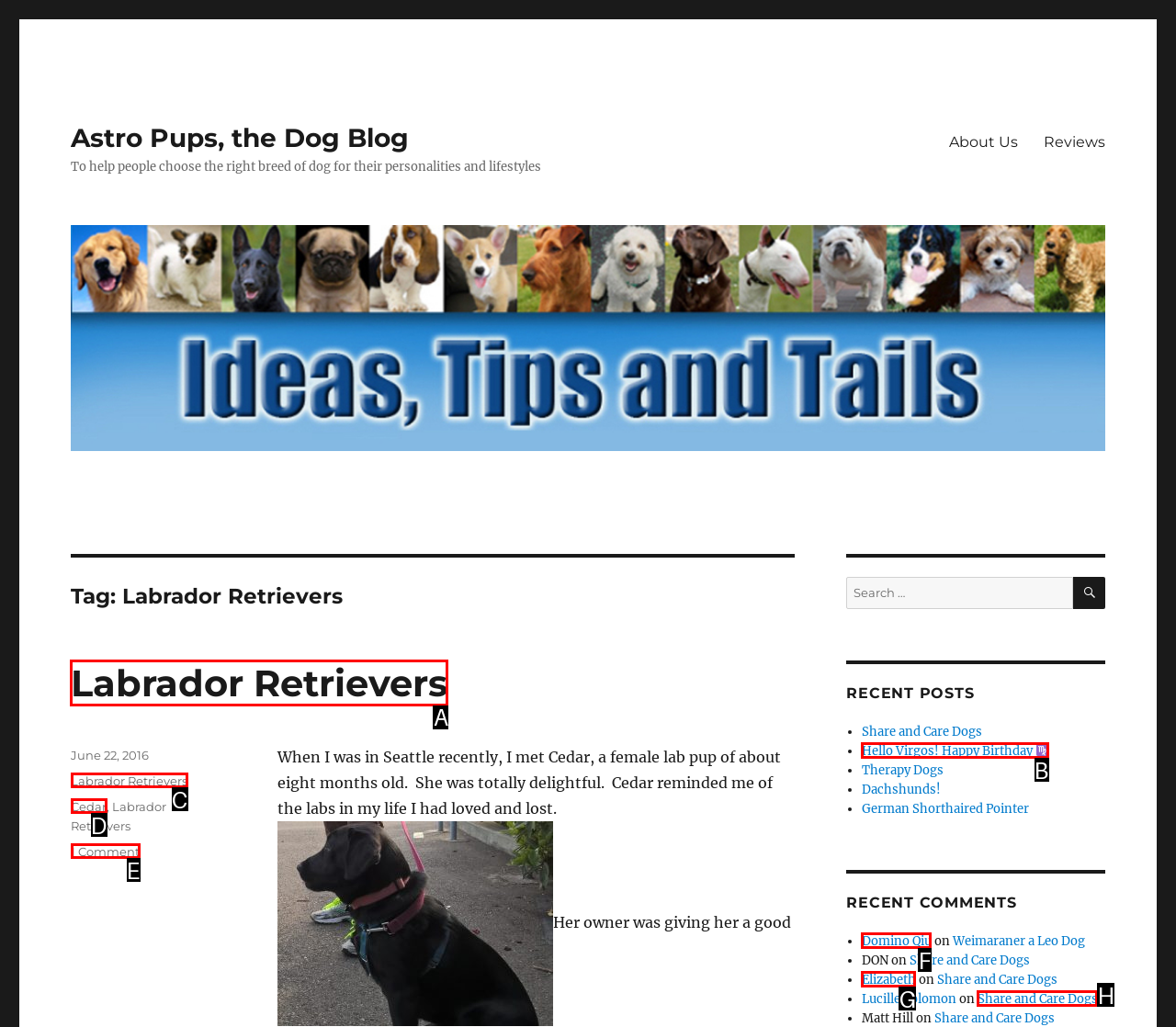For the instruction: Read the recent post 'Labrador Retrievers', determine the appropriate UI element to click from the given options. Respond with the letter corresponding to the correct choice.

A